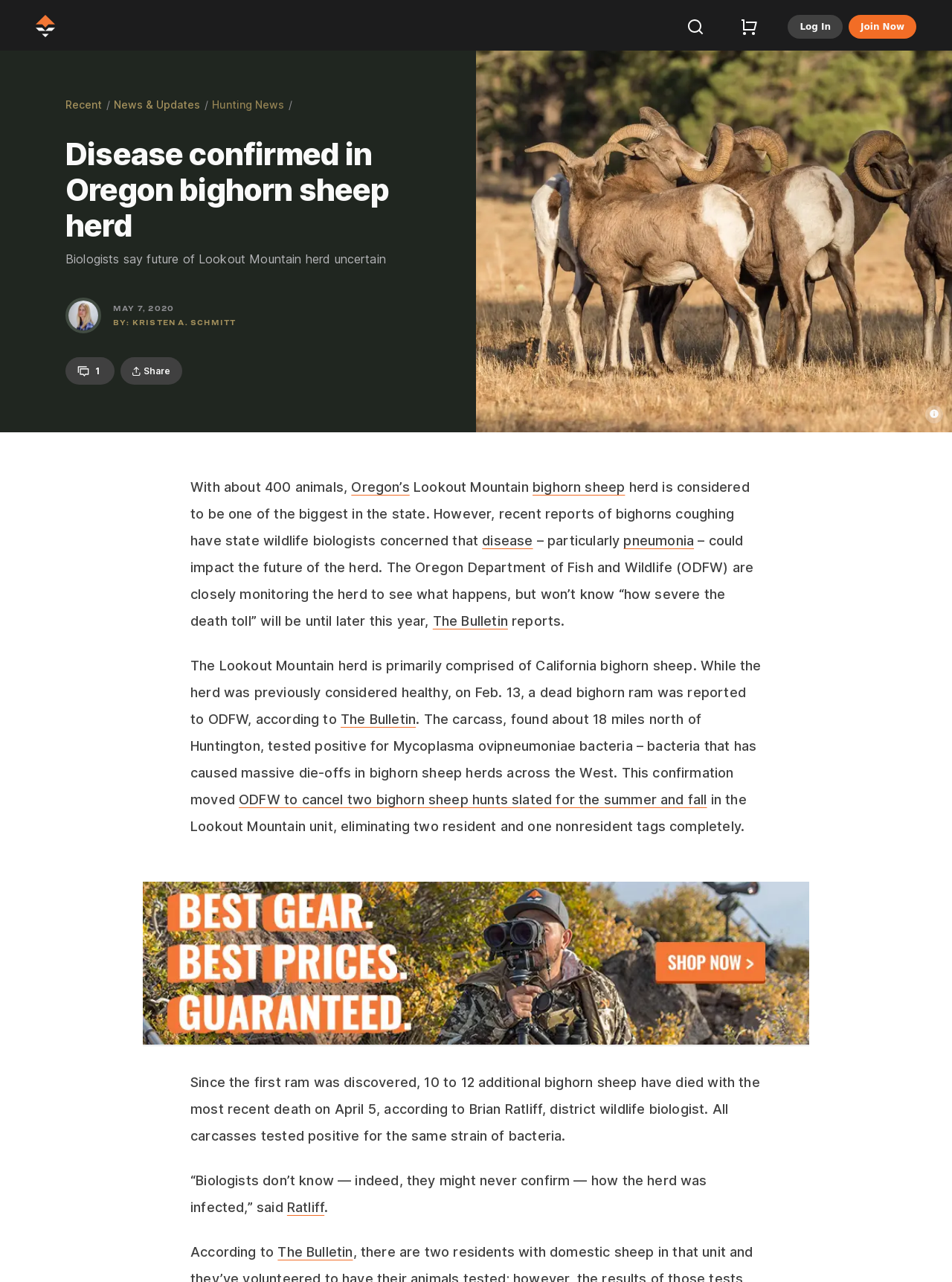Please identify the bounding box coordinates of the element's region that needs to be clicked to fulfill the following instruction: "Share the article on Twitter". The bounding box coordinates should consist of four float numbers between 0 and 1, i.e., [left, top, right, bottom].

[0.086, 0.349, 0.232, 0.367]